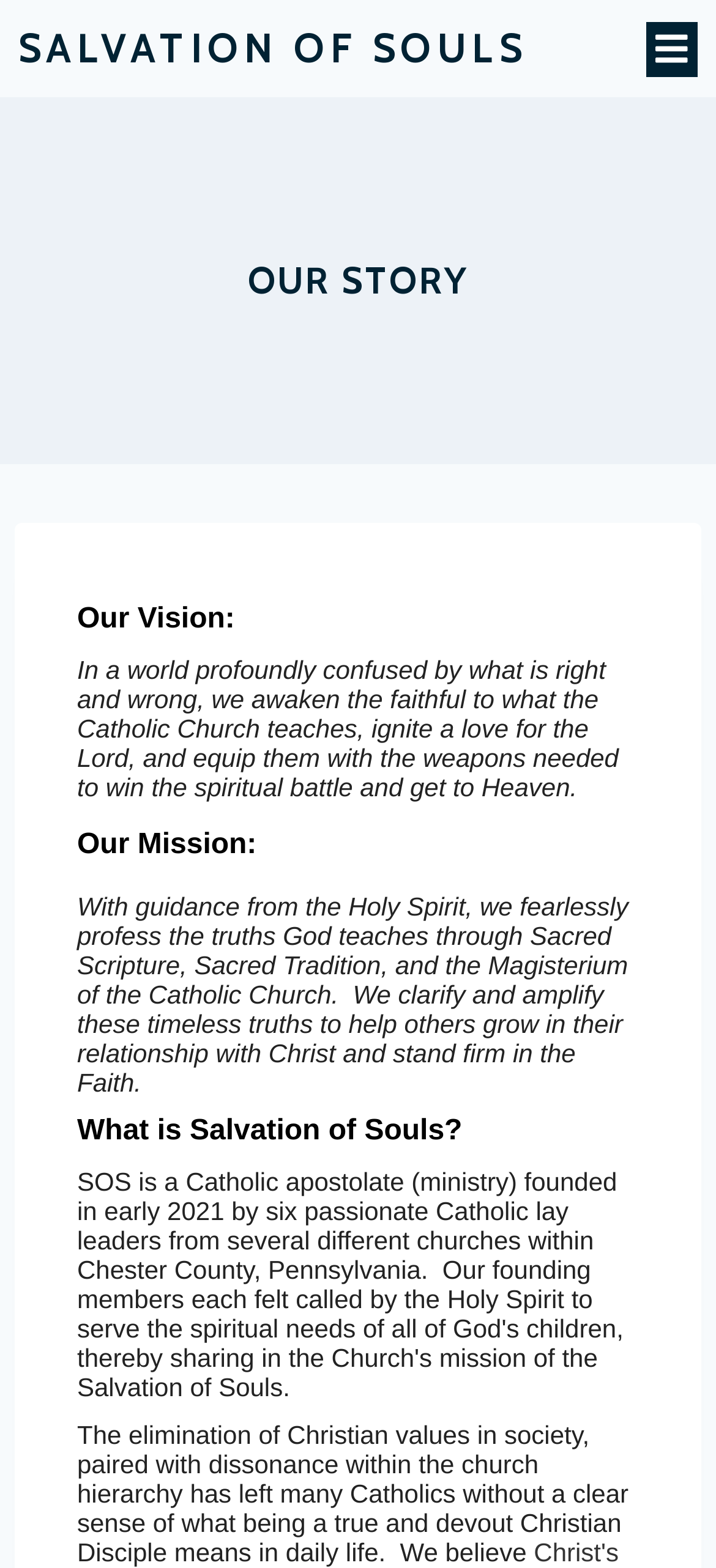What guides Salvation of Souls in their mission?
Refer to the screenshot and respond with a concise word or phrase.

The Holy Spirit